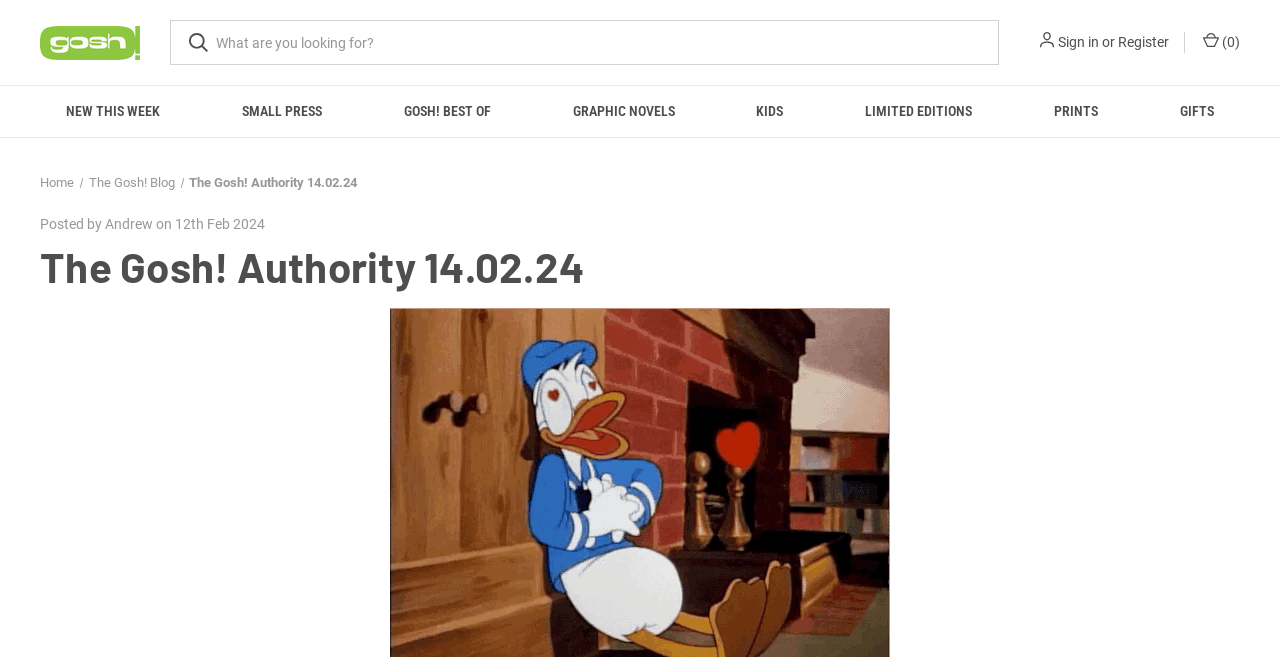Determine the bounding box coordinates of the clickable region to follow the instruction: "Sign in to your account".

[0.827, 0.049, 0.859, 0.081]